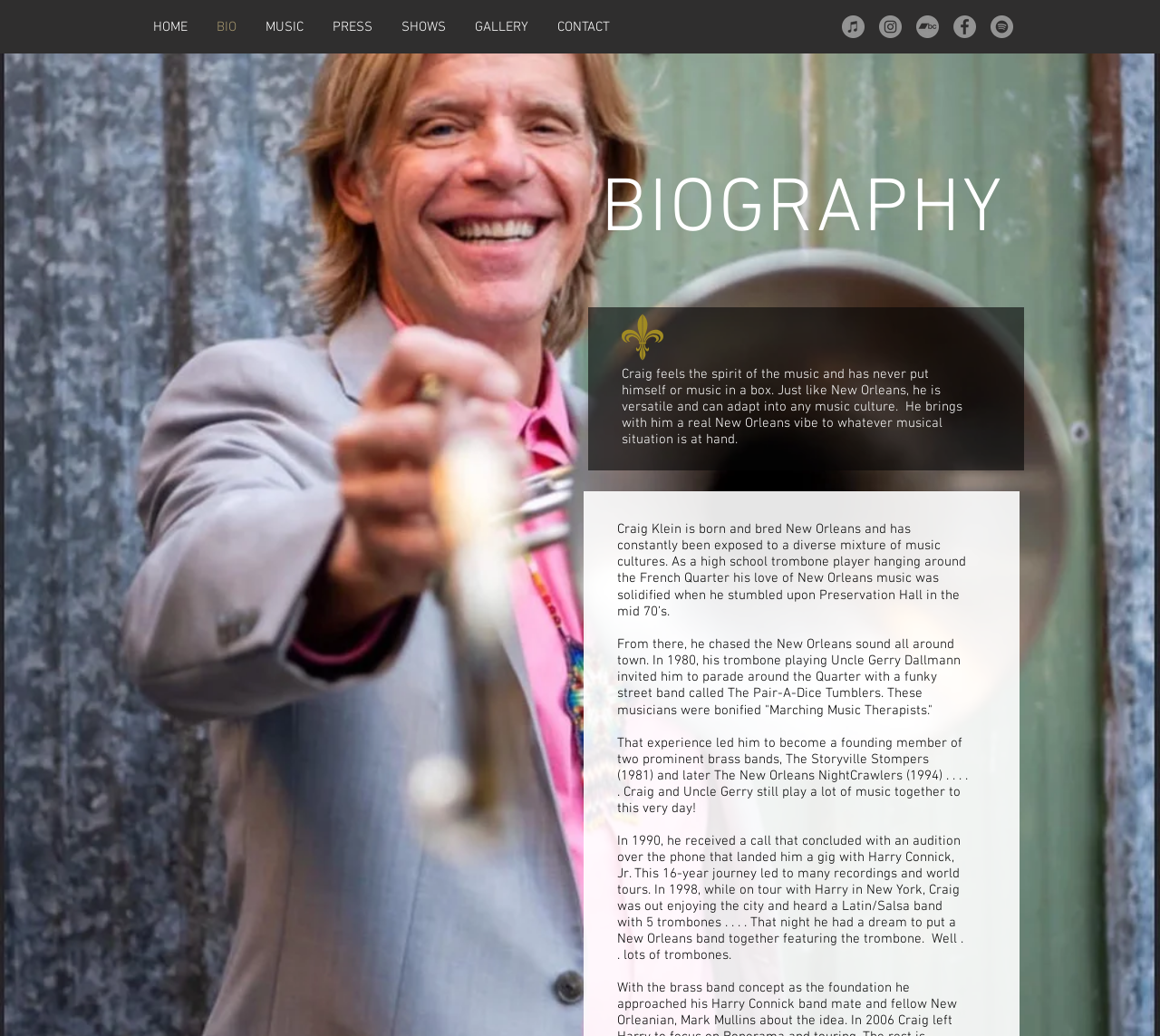For the element described, predict the bounding box coordinates as (top-left x, top-left y, bottom-right x, bottom-right y). All values should be between 0 and 1. Element description: HOME

[0.12, 0.015, 0.174, 0.038]